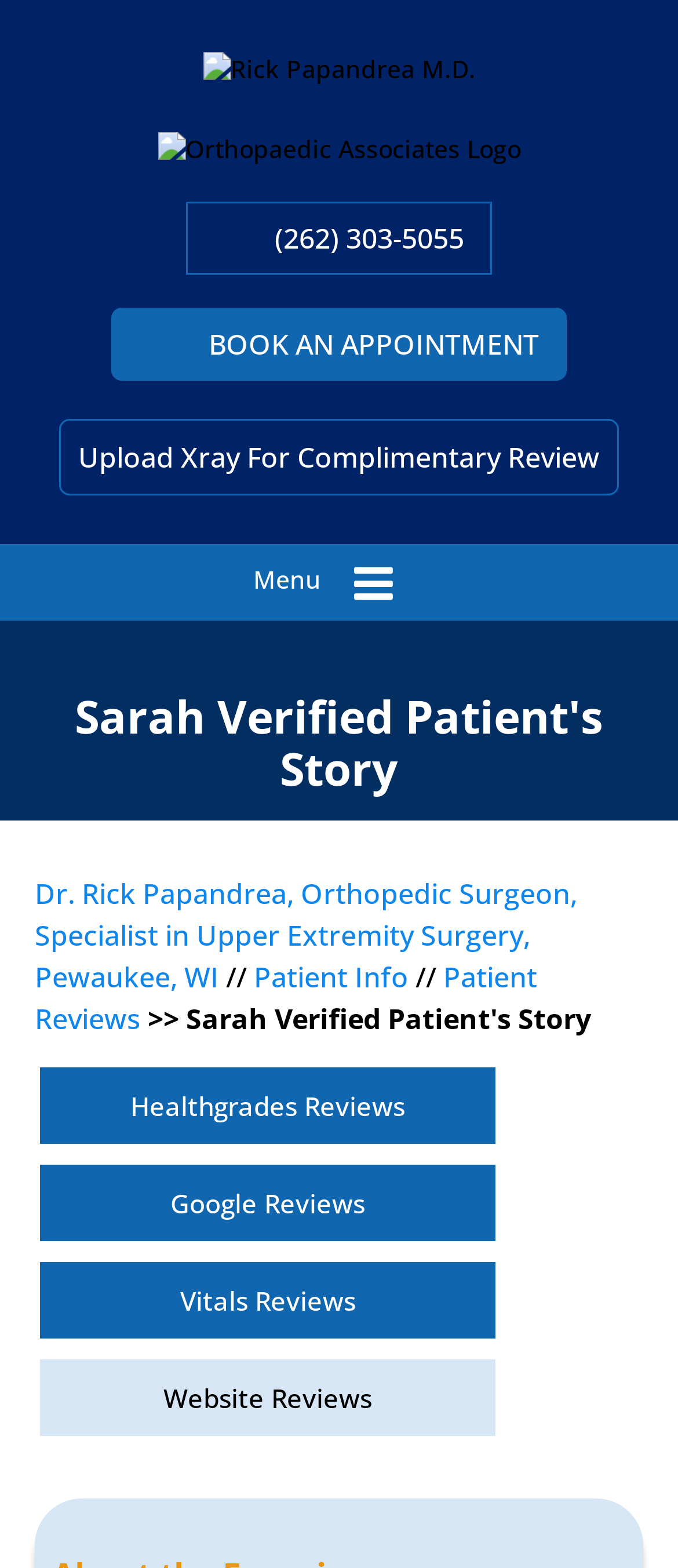Please identify the bounding box coordinates of the element's region that needs to be clicked to fulfill the following instruction: "View Dr. Rick Papandrea's patient info". The bounding box coordinates should consist of four float numbers between 0 and 1, i.e., [left, top, right, bottom].

[0.374, 0.611, 0.603, 0.636]